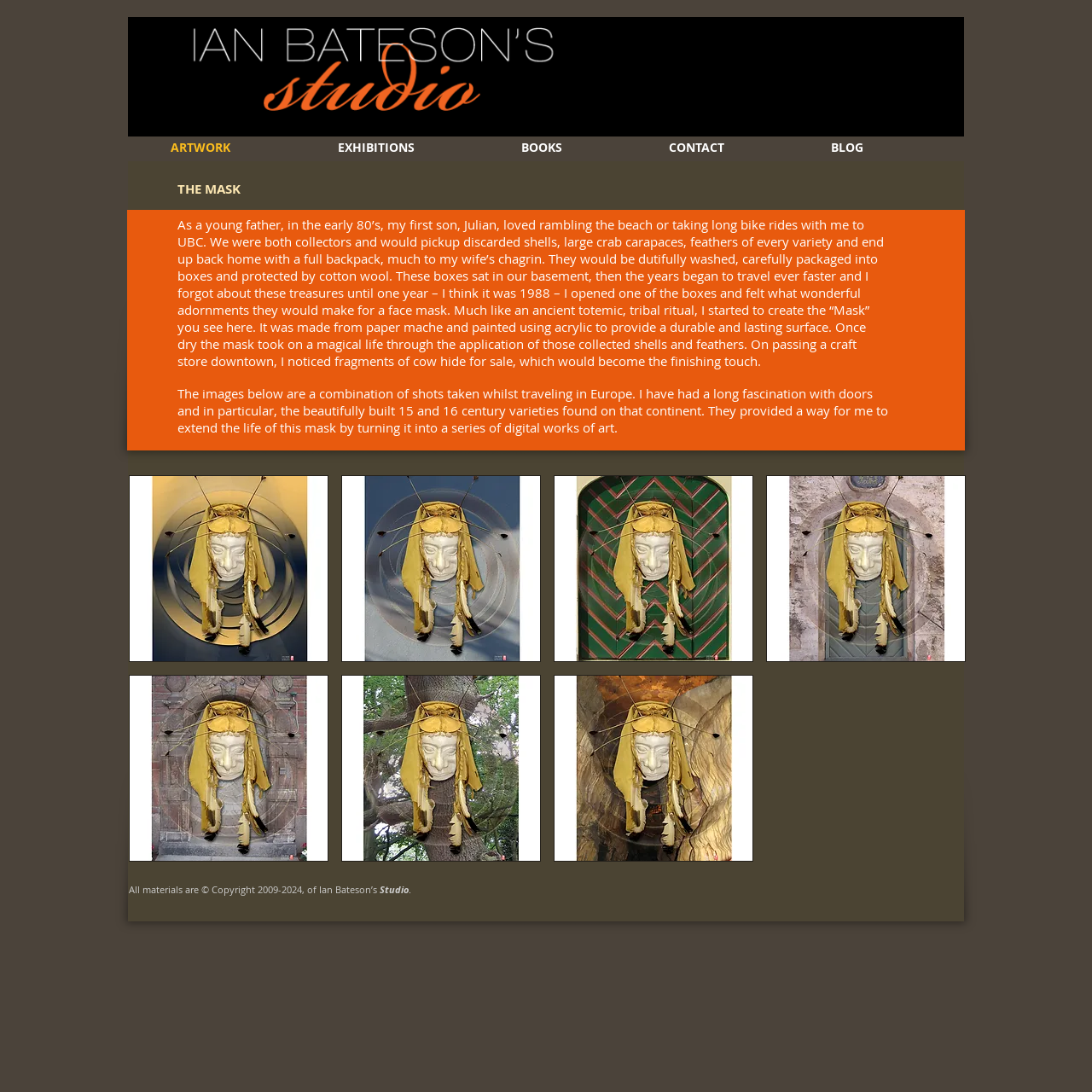Locate the bounding box coordinates of the clickable region to complete the following instruction: "Contact via email."

None